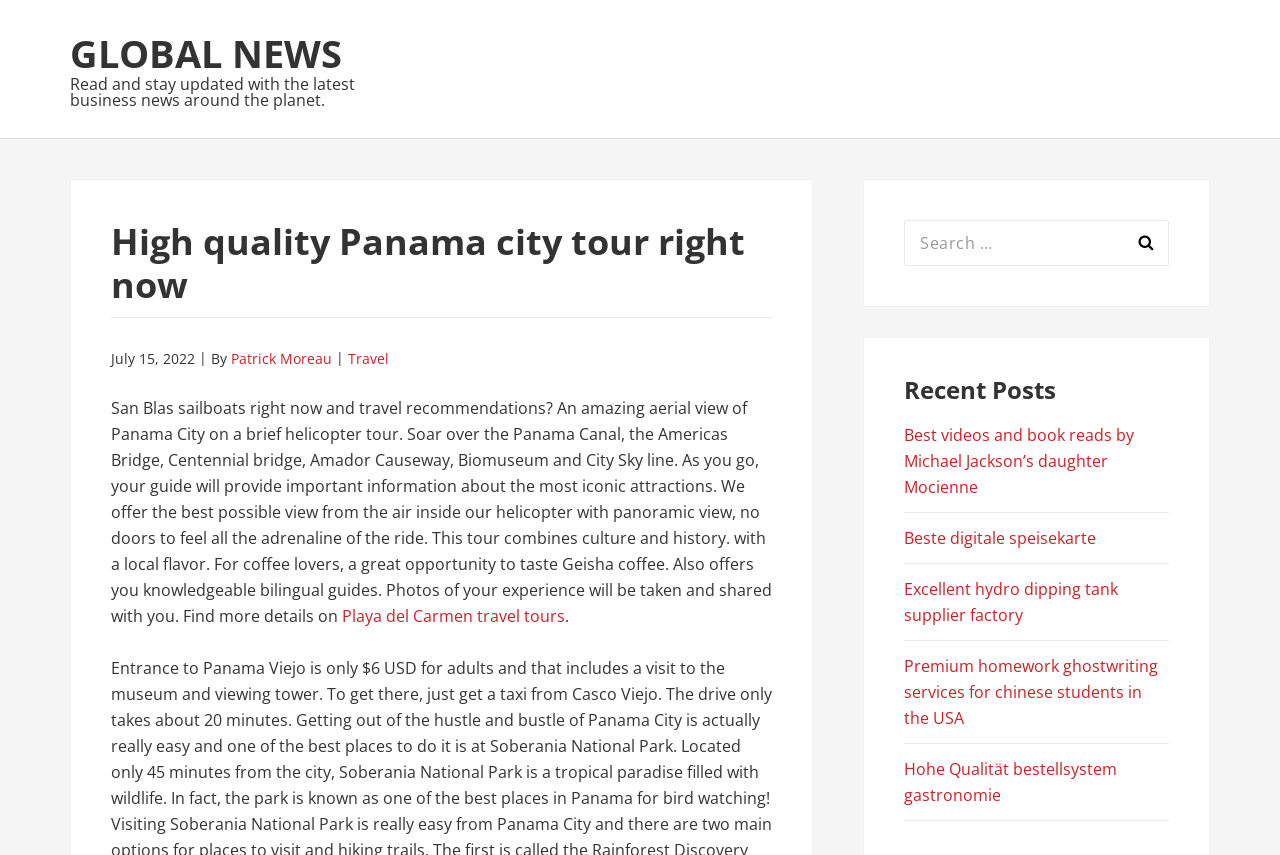Could you indicate the bounding box coordinates of the region to click in order to complete this instruction: "Read the latest business news".

[0.055, 0.086, 0.277, 0.13]